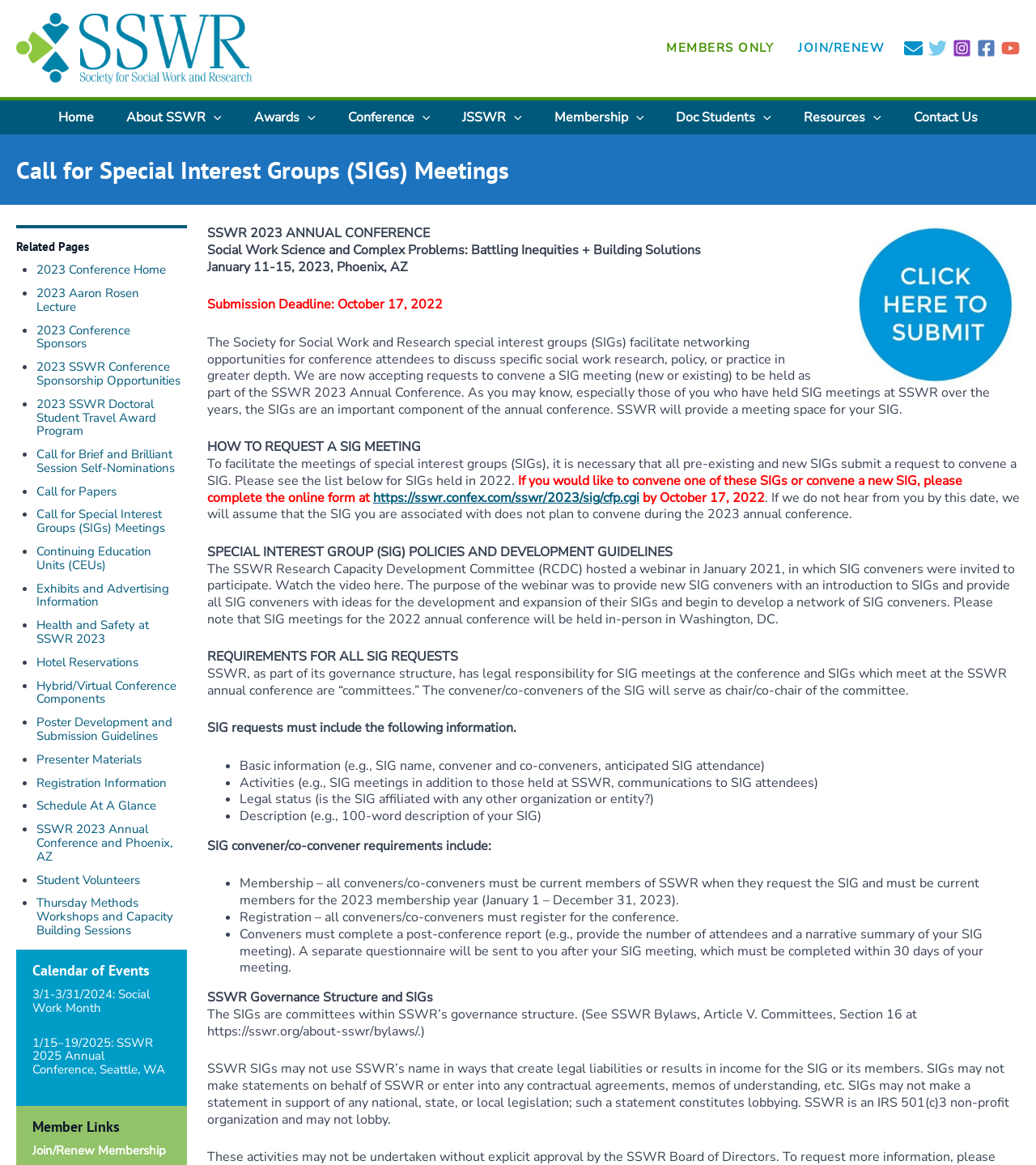Refer to the image and provide an in-depth answer to the question: 
What is the last related page listed?

The last related page listed is 'Student Volunteers', which is the 20th item in the list of related pages.